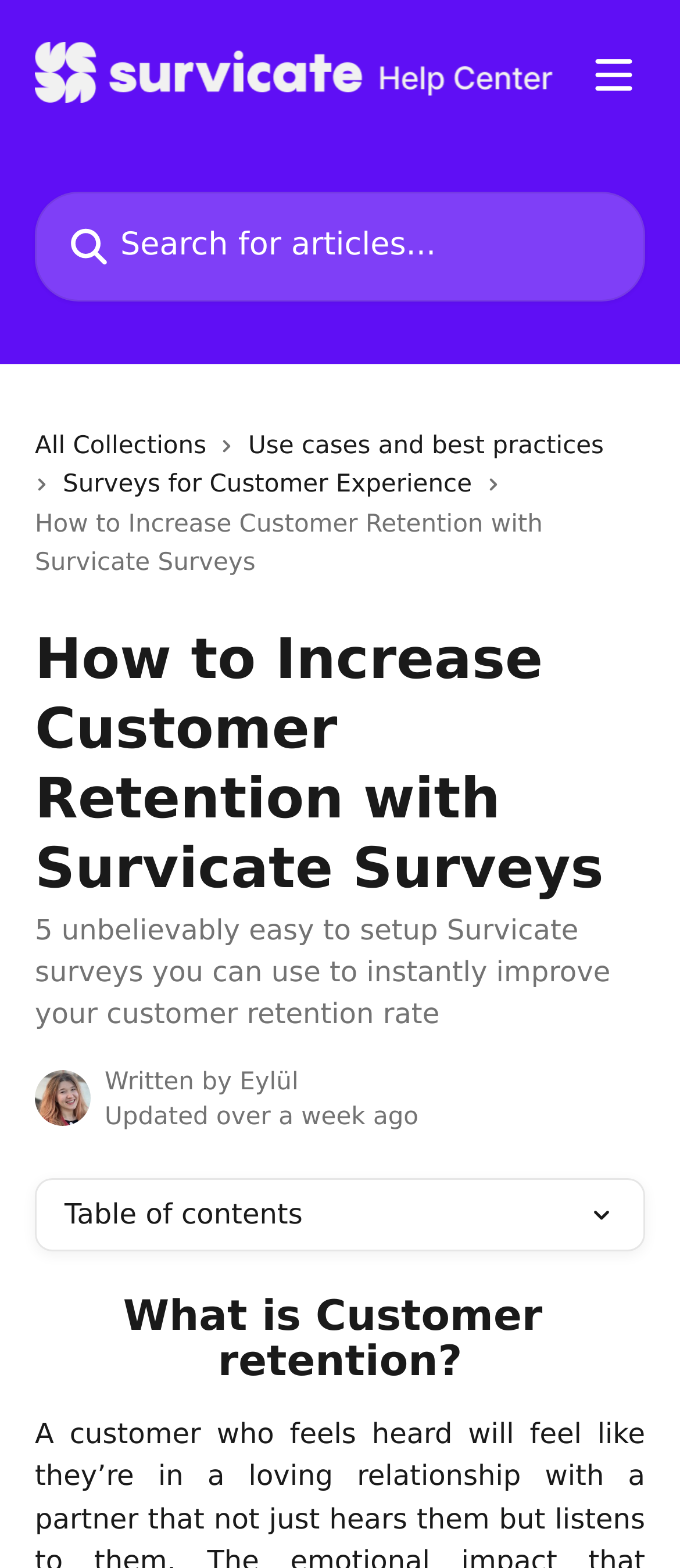Can you find the bounding box coordinates for the UI element given this description: "name="q" placeholder="Search for articles...""? Provide the coordinates as four float numbers between 0 and 1: [left, top, right, bottom].

[0.051, 0.122, 0.949, 0.192]